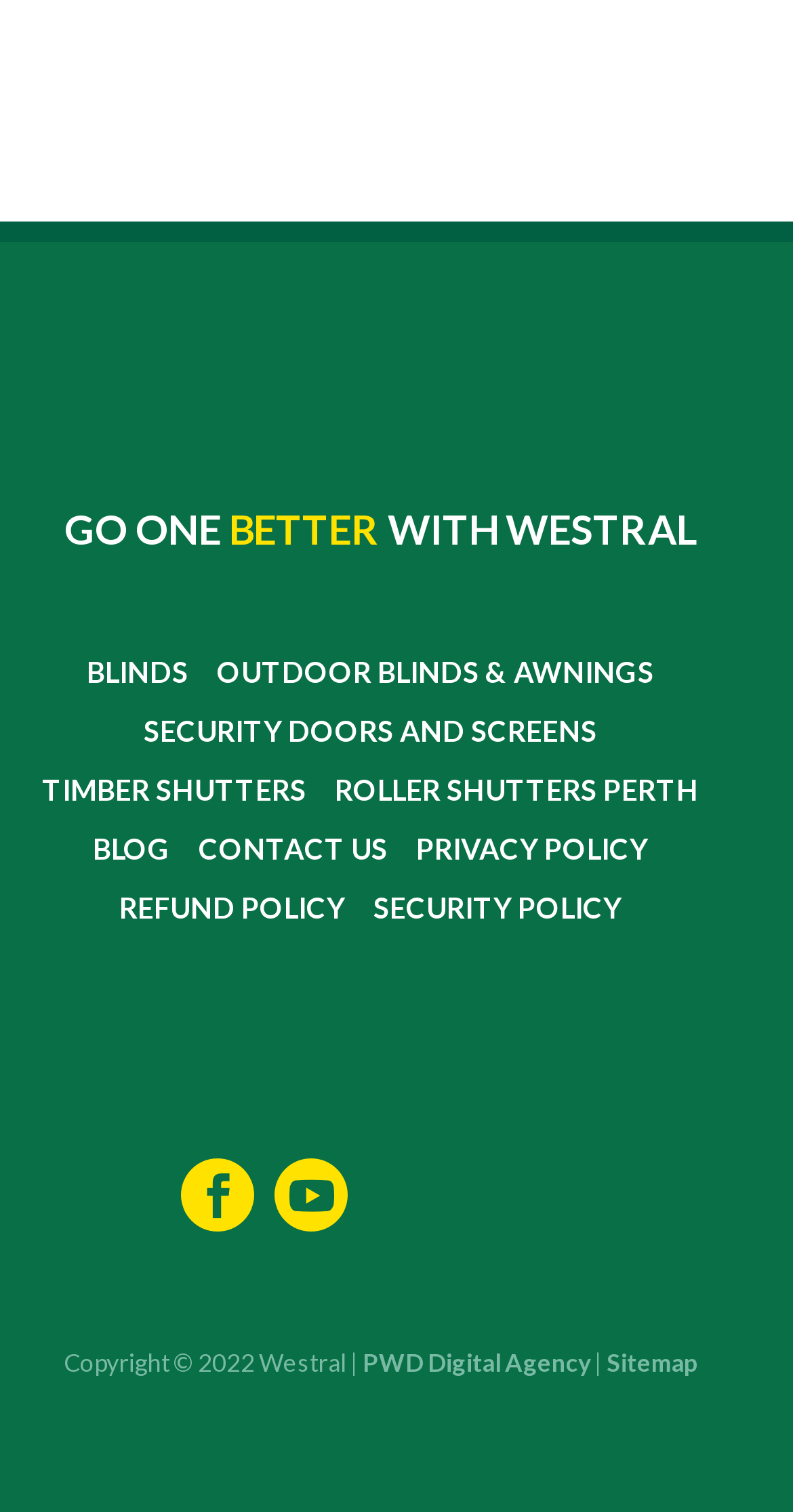Look at the image and answer the question in detail:
Who designed the website?

The website designer can be found in the link element 'PWD Digital Agency' at the bottom of the webpage.